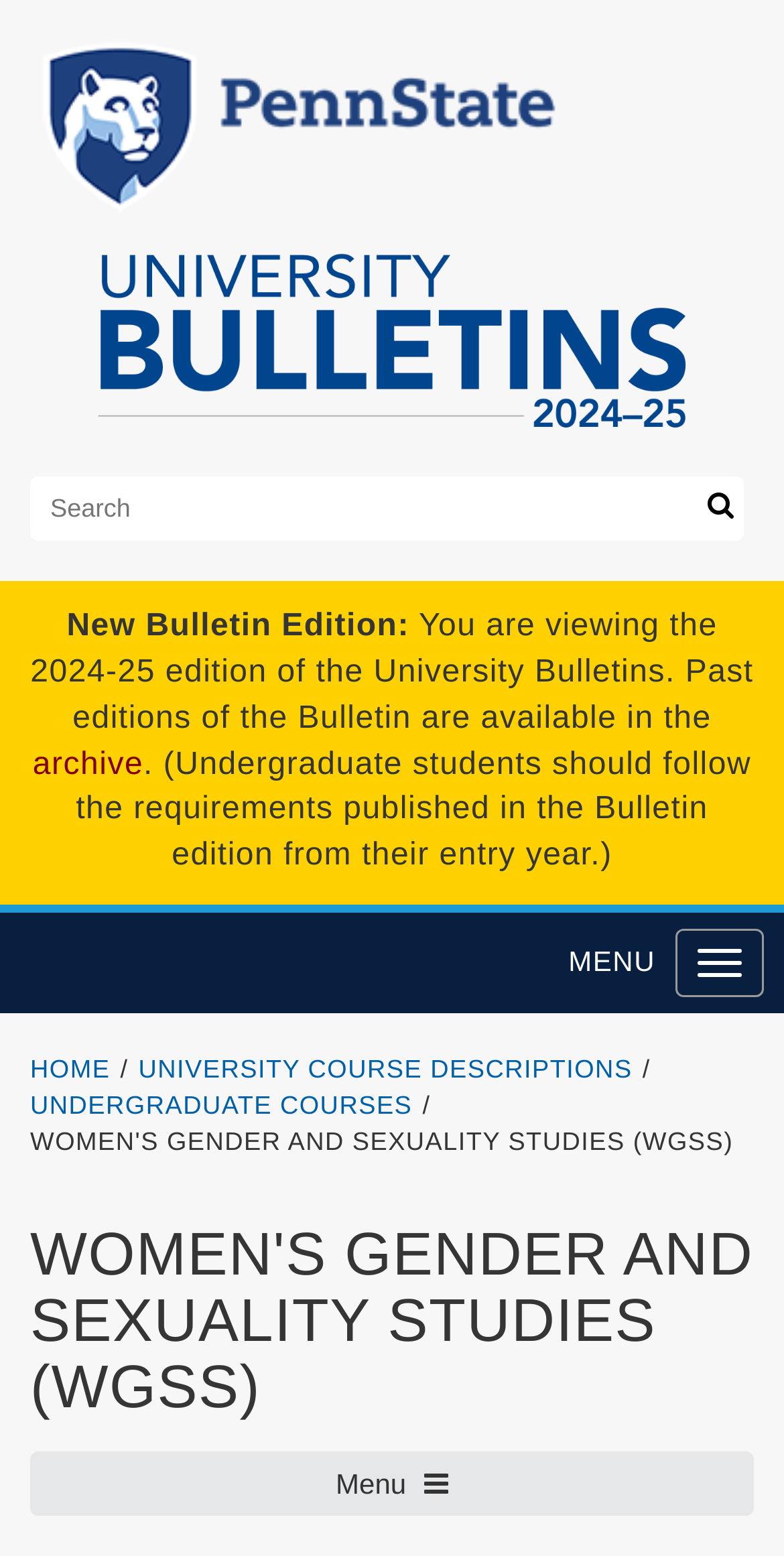Please determine the bounding box coordinates of the element's region to click in order to carry out the following instruction: "Search for a term". The coordinates should be four float numbers between 0 and 1, i.e., [left, top, right, bottom].

[0.038, 0.306, 0.949, 0.348]